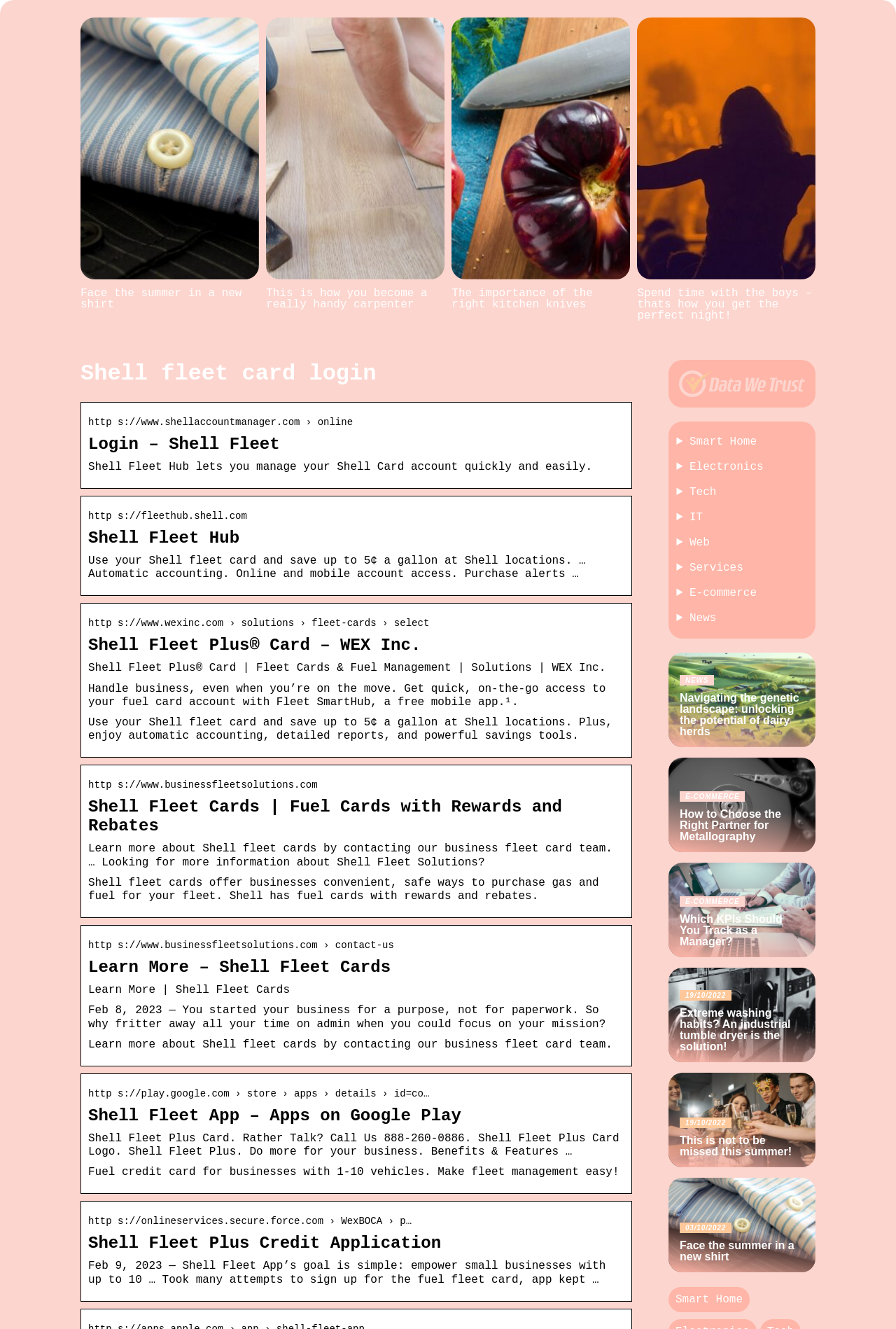How can businesses learn more about Shell fleet cards?
Relying on the image, give a concise answer in one word or a brief phrase.

Contact business fleet card team